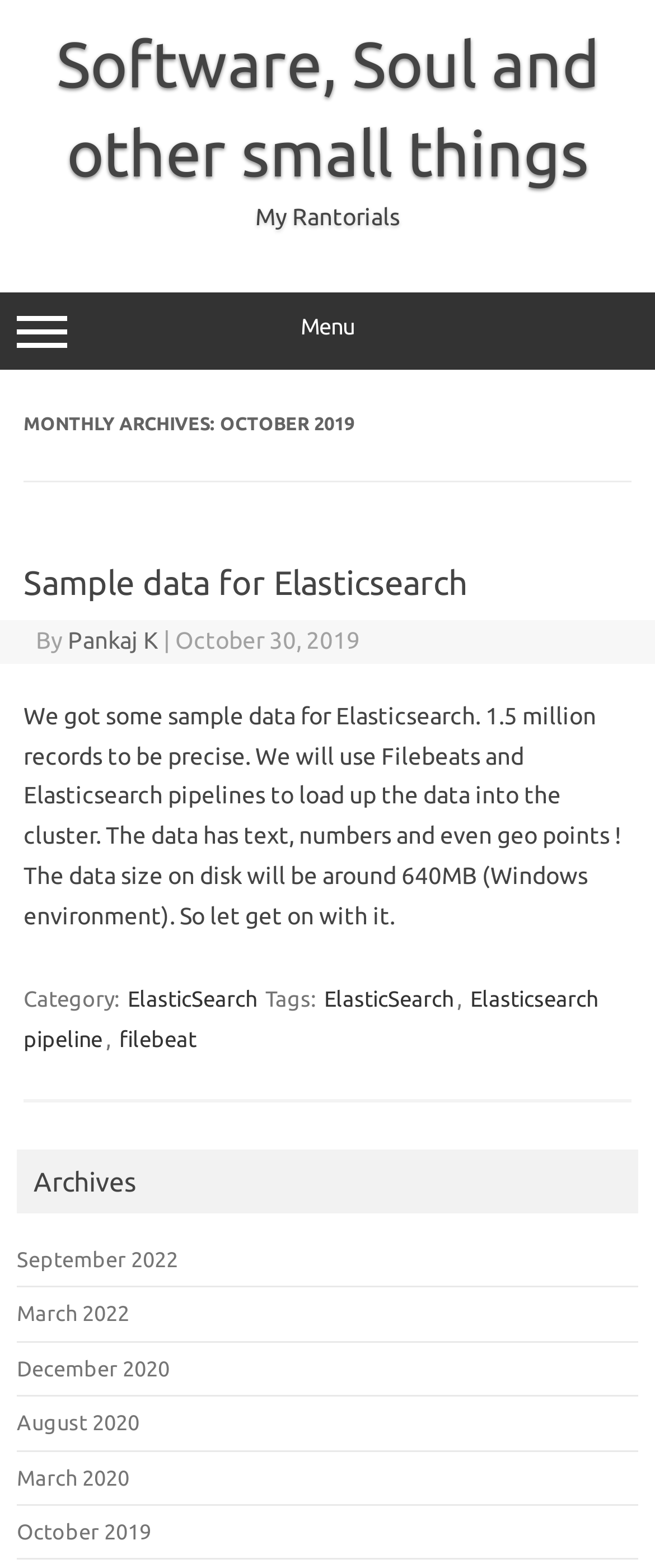Provide a thorough description of the webpage's content and layout.

This webpage appears to be a blog or personal website, with a focus on software and technology-related topics. At the top, there is a link to the website's title, "Software, Soul and other small things", which is also the title of the webpage. Below this, there is a static text element labeled "My Rantorials", which may be a personal or humorous touch.

To the top left, there is a button labeled "Menu" that, when expanded, controls a menu element labeled "menu-top". The main content of the webpage is divided into two sections: a header section and an article section. The header section contains a heading labeled "MONTHLY ARCHIVES: OCTOBER 2019", indicating that the webpage is an archive of posts from October 2019.

The article section contains a heading labeled "Sample data for Elasticsearch", which is a link to a specific post. Below this, there is a static text element with the author's name, "Pankaj K", and the date of the post, "October 30, 2019". The main content of the post is a static text element that describes using sample data for Elasticsearch, including the size of the data and the tools used to load it into the cluster.

At the bottom of the article section, there is a footer section that contains category and tag information for the post. The category is "ElasticSearch", and the tags include "ElasticSearch", "Elasticsearch pipeline", and "filebeat". There are also links to other archive pages, including September 2022, March 2022, and others, which are listed in a vertical column.